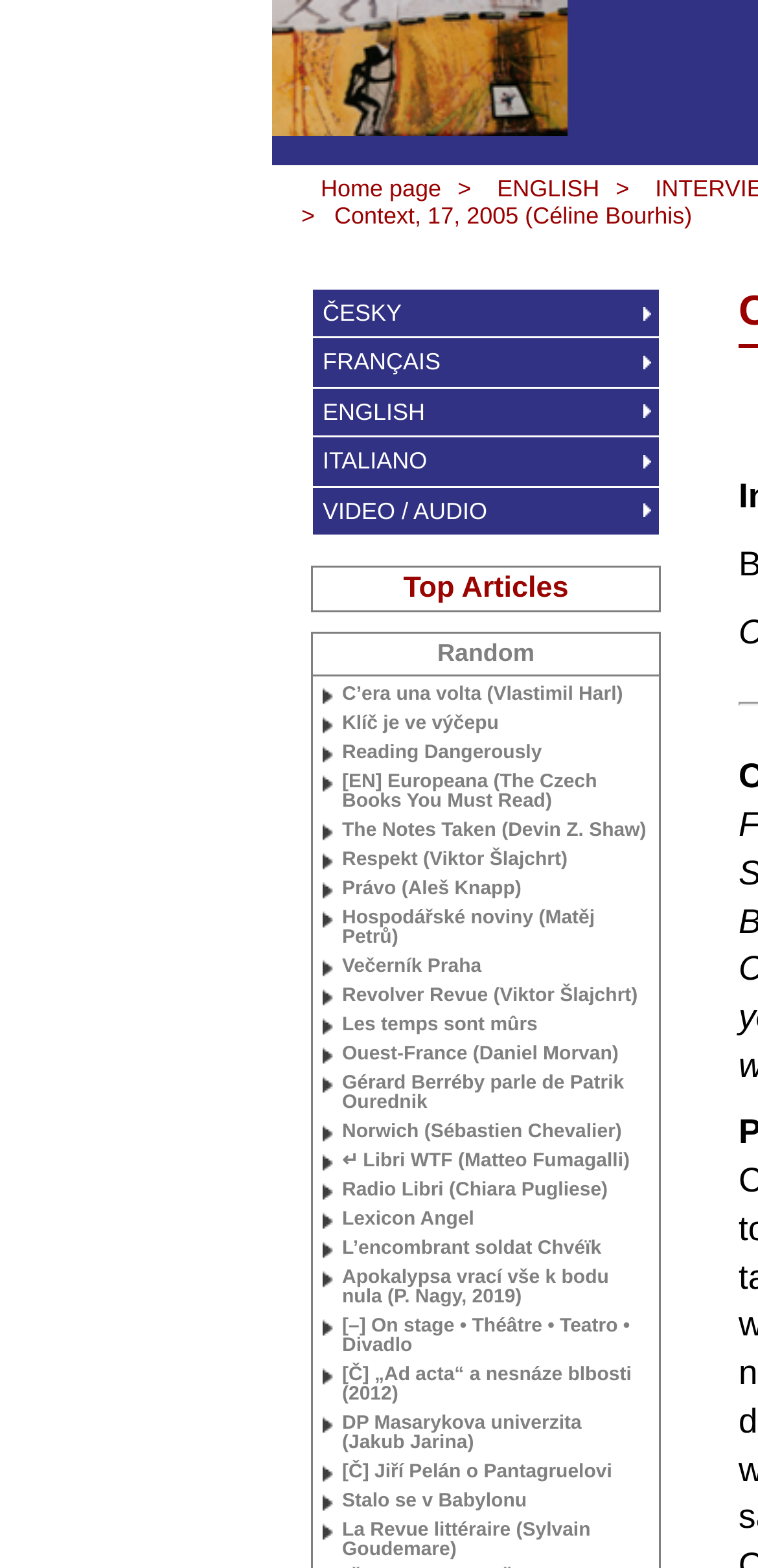Summarize the webpage with intricate details.

This webpage appears to be a personal website or blog of Patrik Ourednik, a writer and translator. At the top, there is a navigation menu with links to the "Home page", "ENGLISH", and other language options. Below this menu, there is a prominent link to the current page, "Context, 17, 2005 (Céline Bourhis)".

The main content of the page is divided into two sections. On the left, there is a list of links under the heading "Top Articles", which appears to be a collection of interviews, articles, and reviews related to Patrik Ourednik's work. There are 24 links in total, with titles such as "C’era una volta (Vlastimil Harl)", "Reading Dangerously", and "Gérard Berréby parle de Patrik Ourednik".

On the right, there is a section with a heading "Random", which contains a few more links to articles and interviews. The layout of the page is simple and easy to navigate, with a focus on providing access to a large collection of content related to Patrik Ourednik's work.